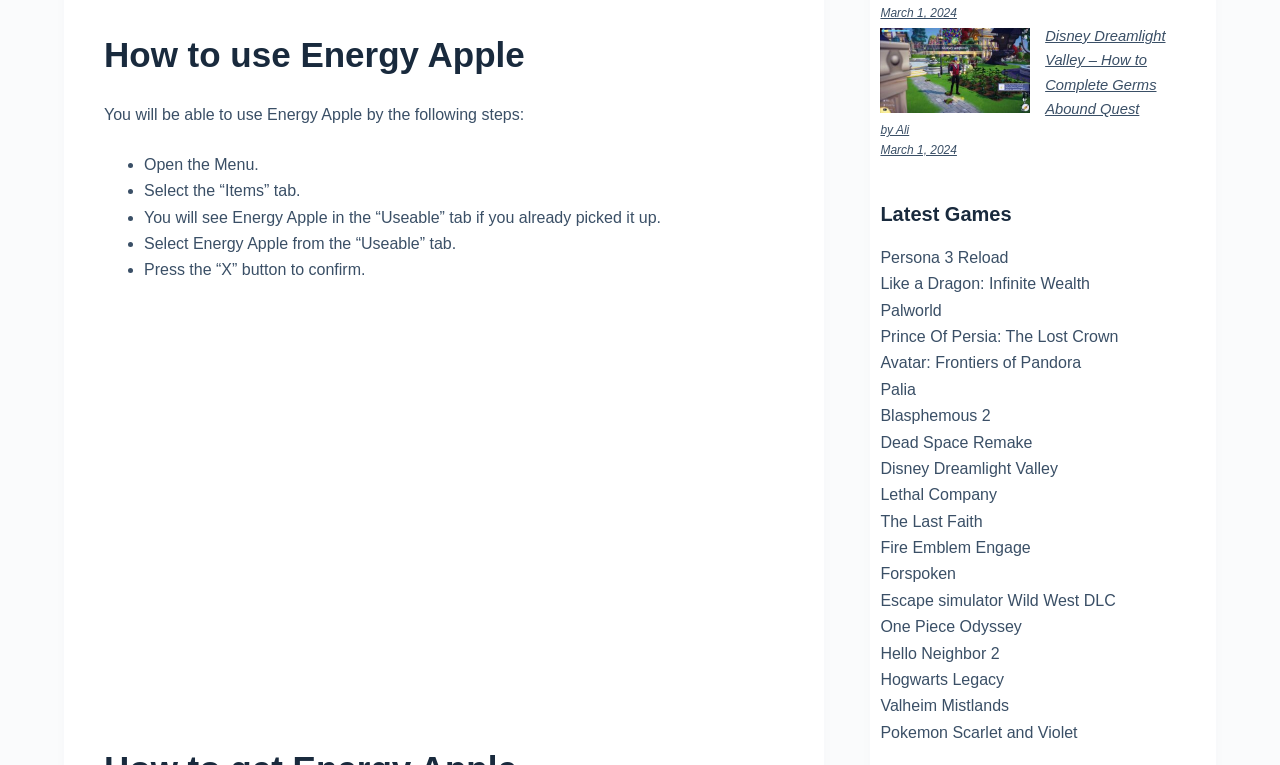Determine the bounding box for the UI element as described: "Hello Neighbor 2". The coordinates should be represented as four float numbers between 0 and 1, formatted as [left, top, right, bottom].

[0.688, 0.843, 0.781, 0.865]